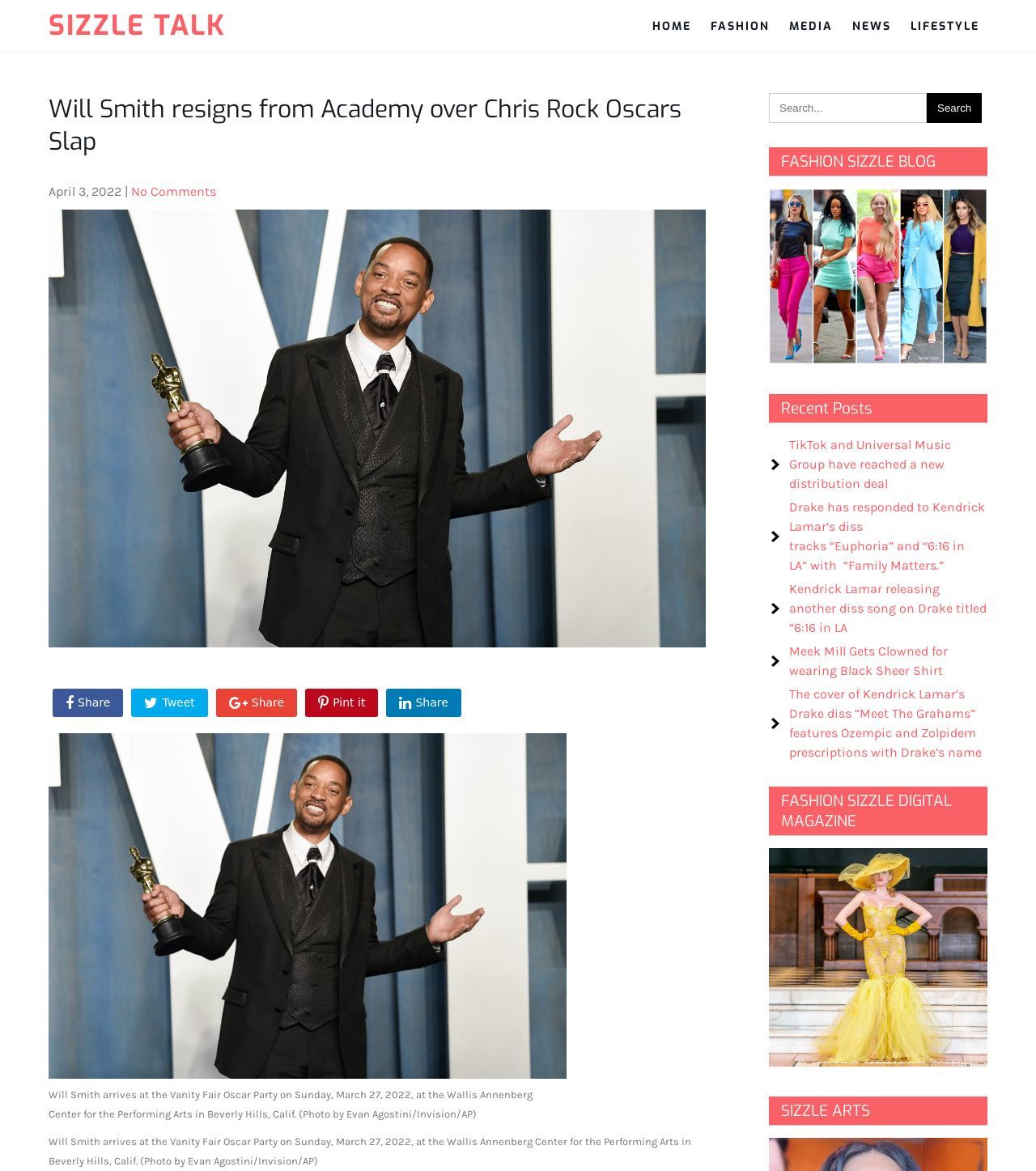What is the name of the digital magazine?
Answer the question with detailed information derived from the image.

I found the answer by looking at the heading element that displays the name of the digital magazine, which is 'FASHION SIZZLE DIGITAL MAGAZINE'.